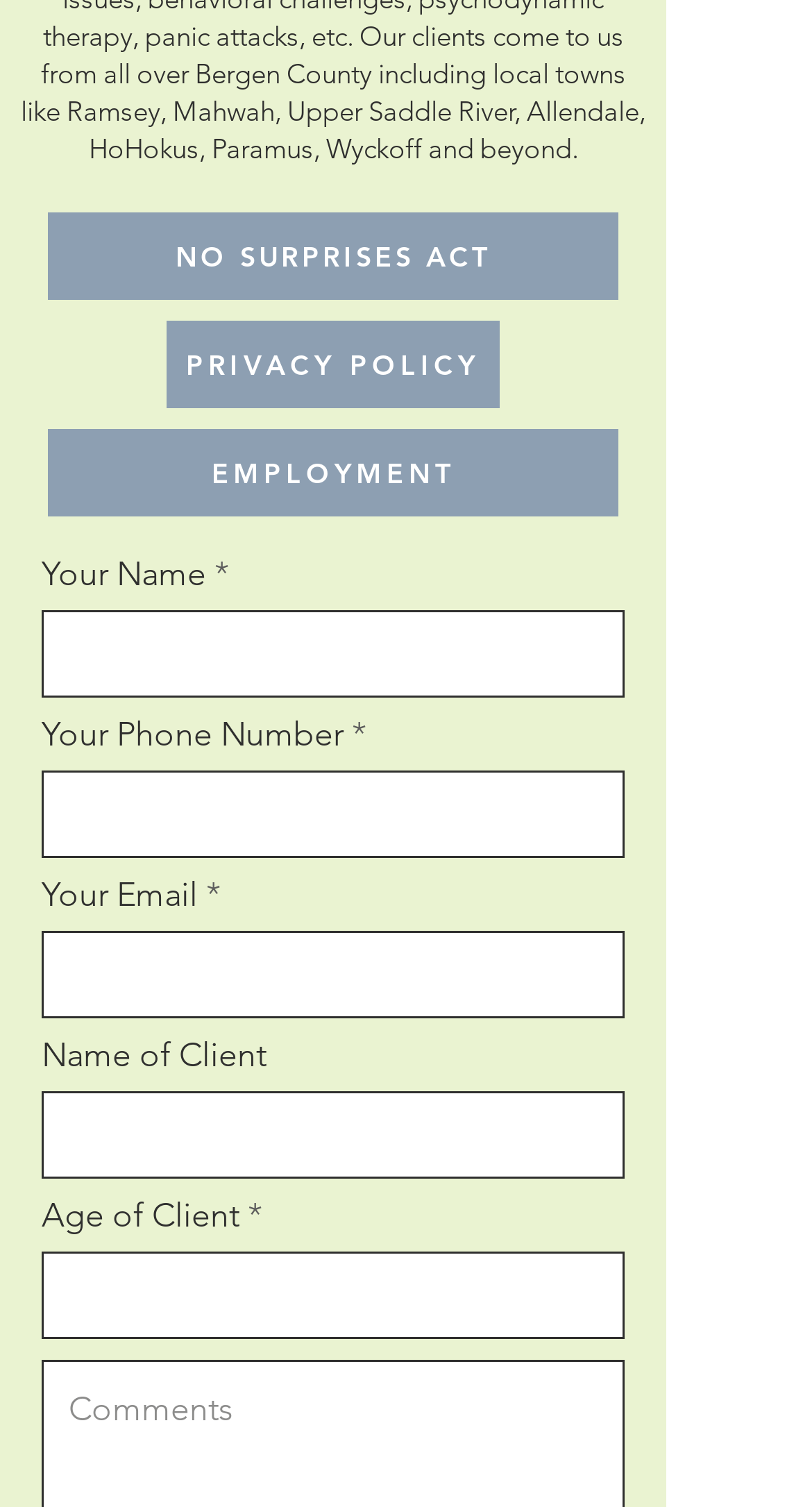Using the given description, provide the bounding box coordinates formatted as (top-left x, top-left y, bottom-right x, bottom-right y), with all values being floating point numbers between 0 and 1. Description: name="your-name"

[0.051, 0.404, 0.769, 0.462]